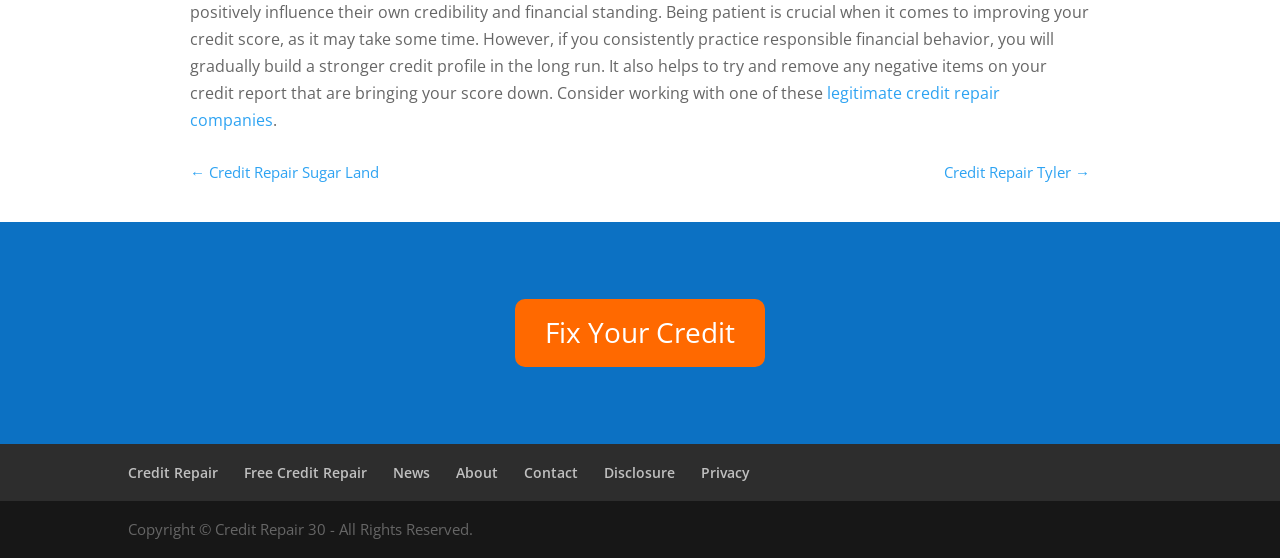Locate the bounding box of the UI element defined by this description: "Credit Repair Tyler →". The coordinates should be given as four float numbers between 0 and 1, formatted as [left, top, right, bottom].

[0.738, 0.285, 0.852, 0.334]